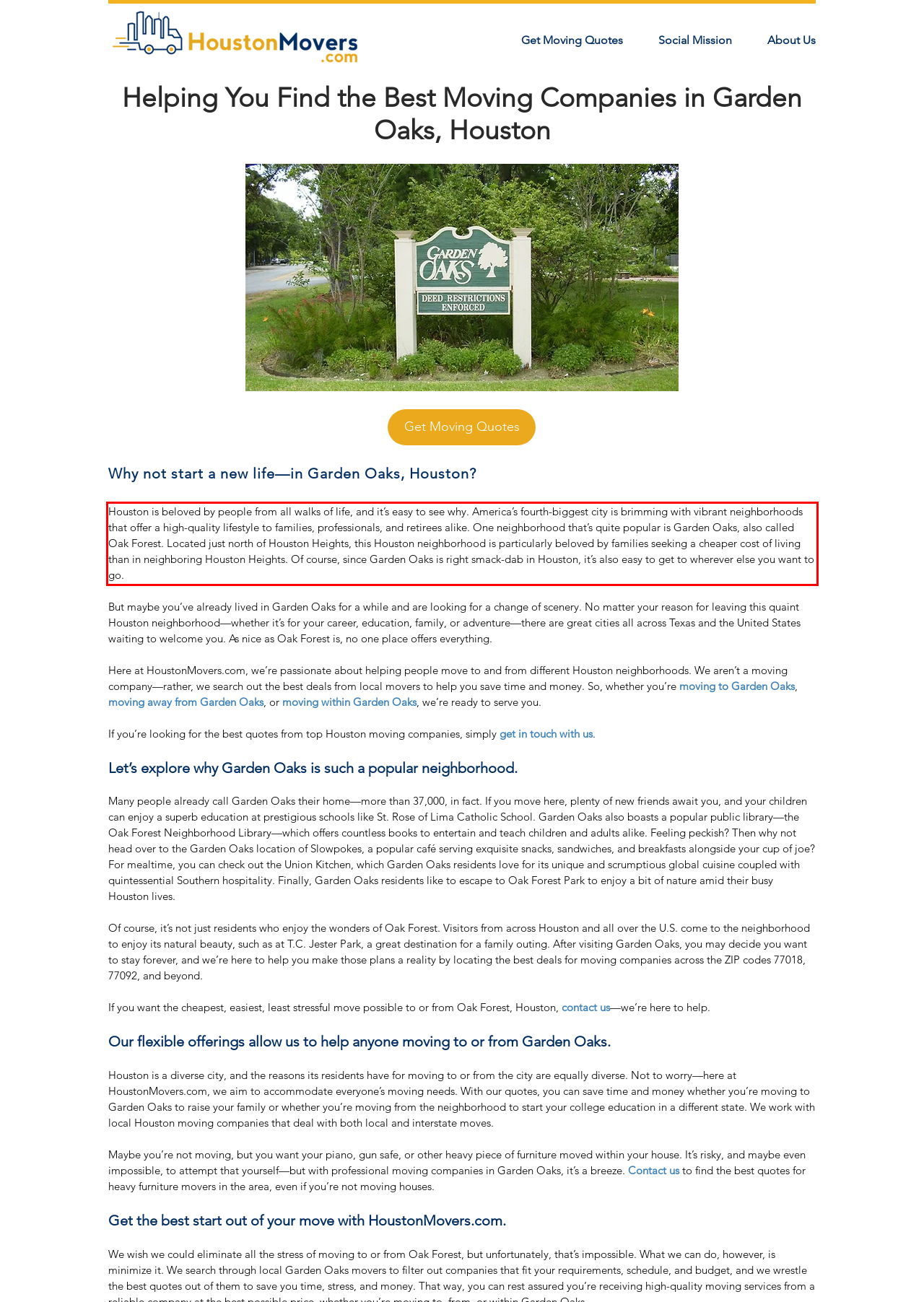Using OCR, extract the text content found within the red bounding box in the given webpage screenshot.

Houston is beloved by people from all walks of life, and it’s easy to see why. America’s fourth-biggest city is brimming with vibrant neighborhoods that offer a high-quality lifestyle to families, professionals, and retirees alike. One neighborhood that’s quite popular is Garden Oaks, also called Oak Forest. Located just north of Houston Heights, this Houston neighborhood is particularly beloved by families seeking a cheaper cost of living than in neighboring Houston Heights. Of course, since Garden Oaks is right smack-dab in Houston, it’s also easy to get to wherever else you want to go.